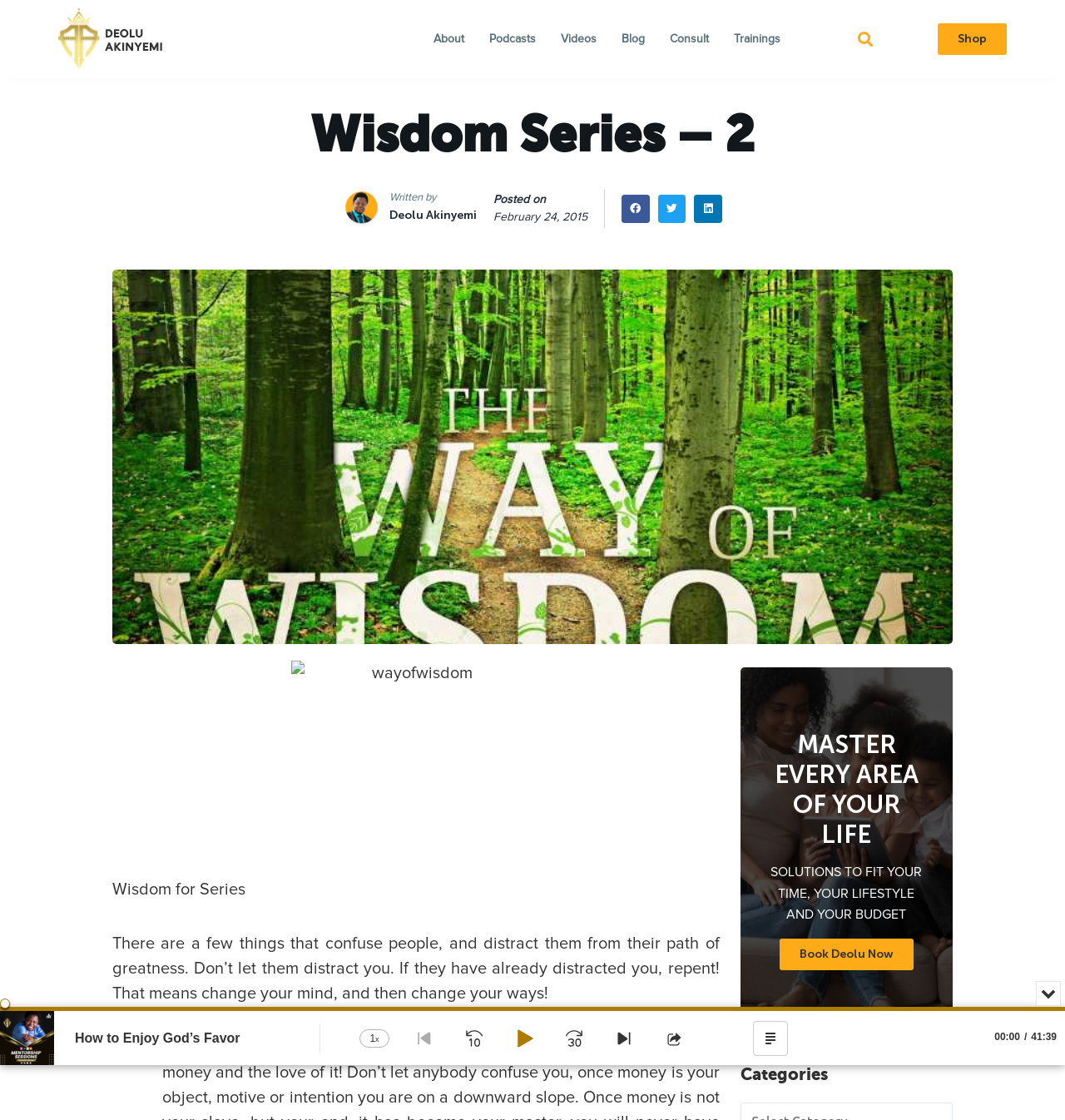Please locate the UI element described by "Change Playback Rate 1x" and provide its bounding box coordinates.

[0.336, 0.912, 0.367, 0.942]